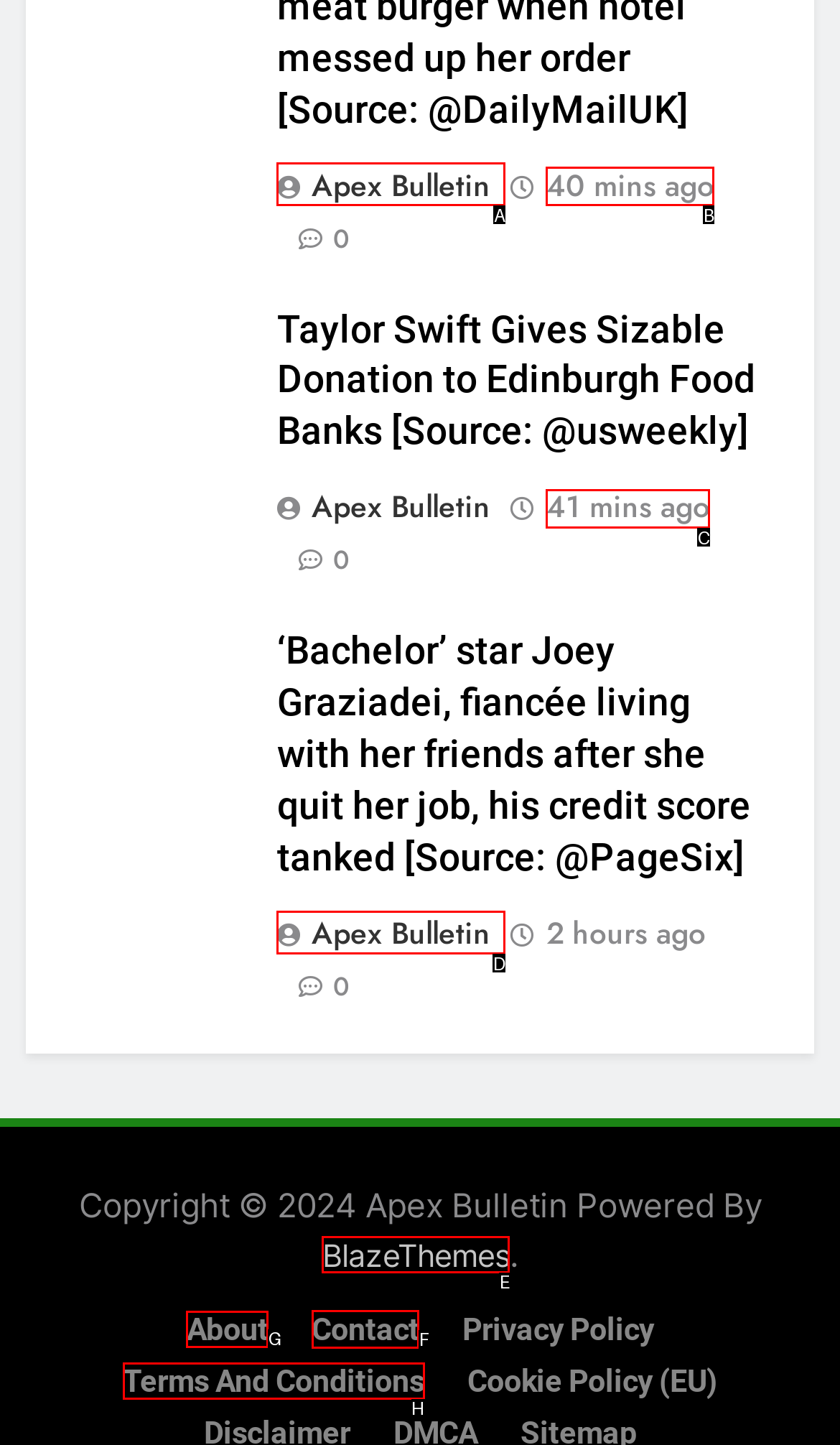For the task: Go to the Contact page, identify the HTML element to click.
Provide the letter corresponding to the right choice from the given options.

F